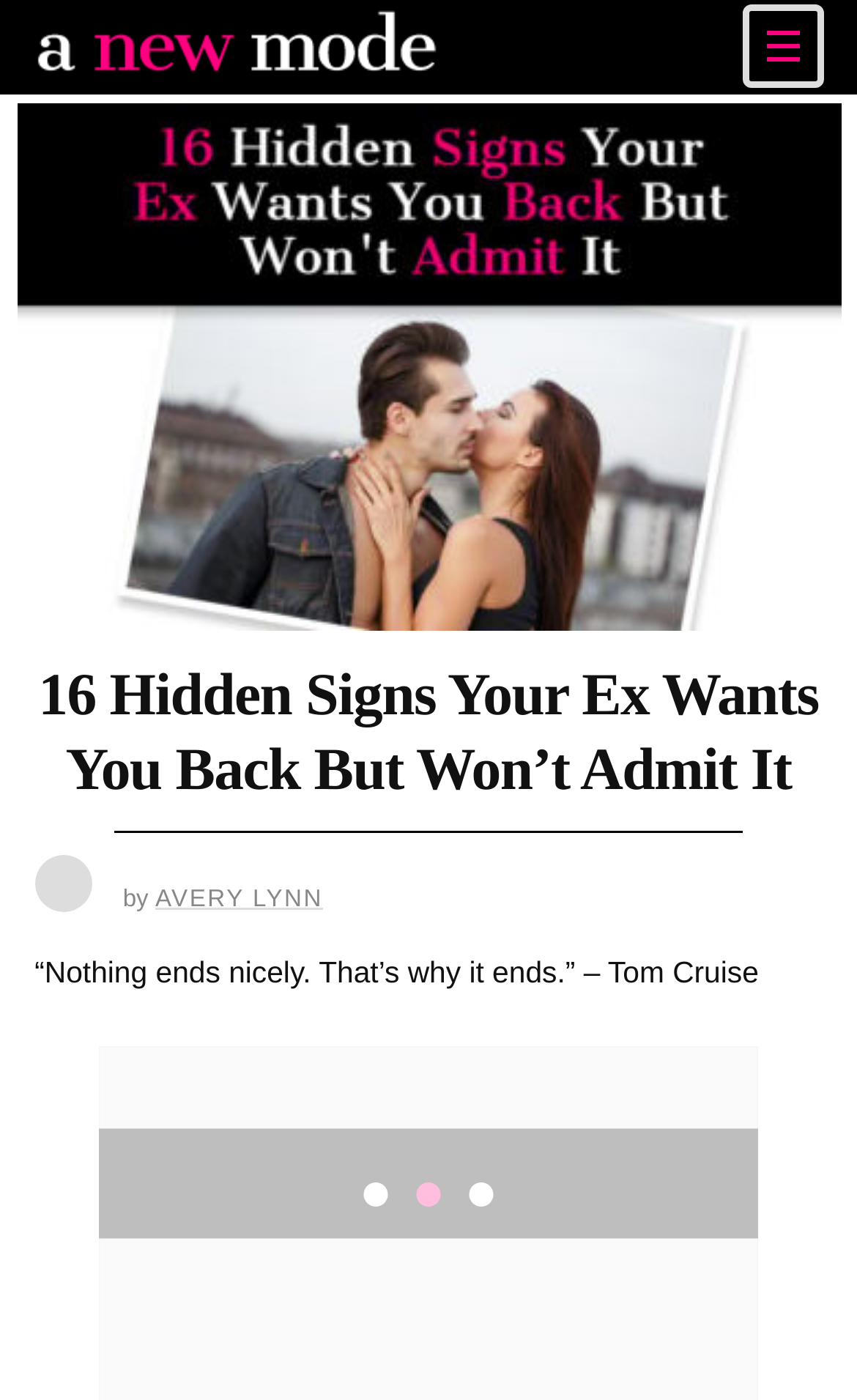Provide a brief response in the form of a single word or phrase:
What is the topic of the article?

Signs your ex wants you back